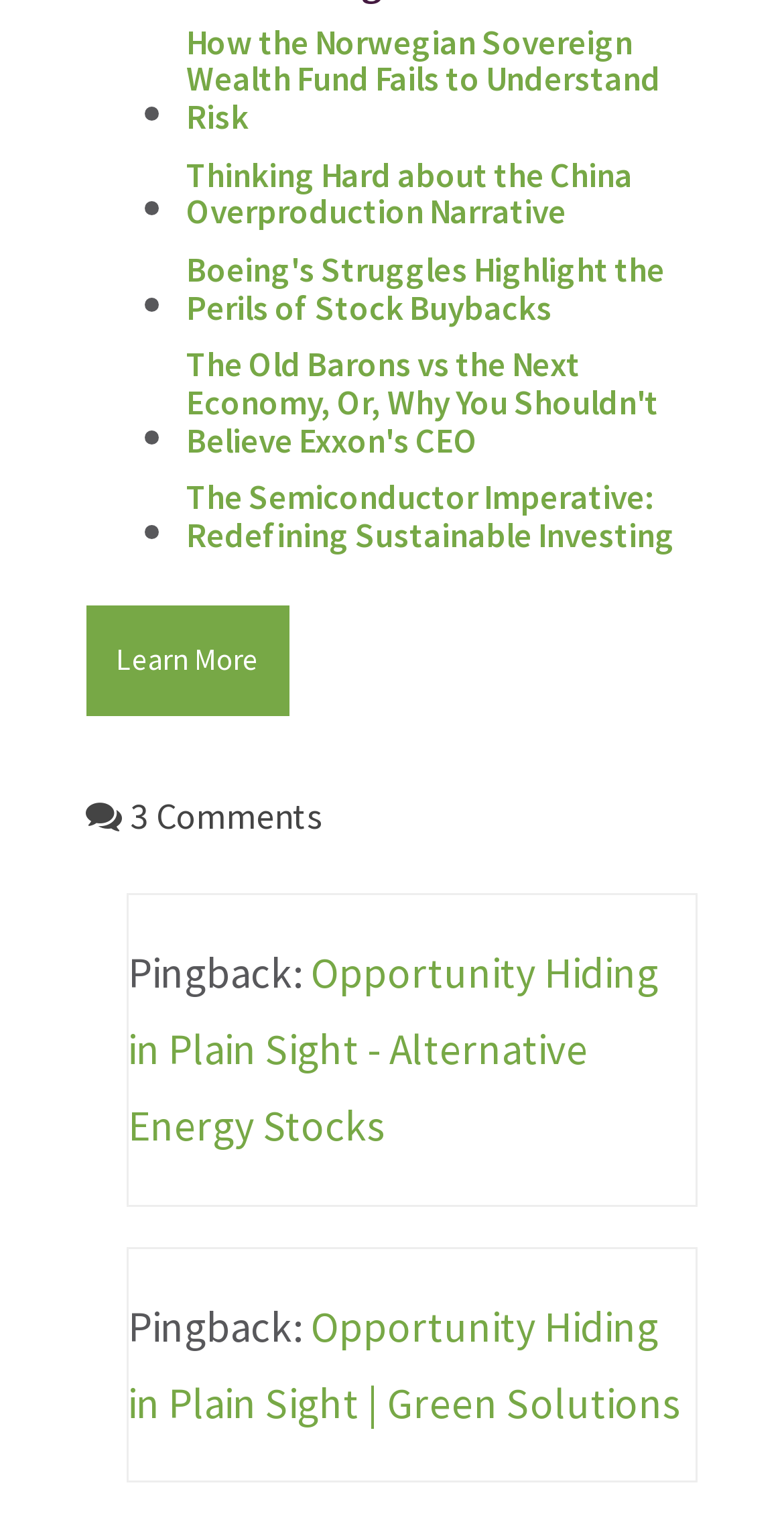Kindly determine the bounding box coordinates for the clickable area to achieve the given instruction: "Check the comments".

[0.156, 0.522, 0.412, 0.552]